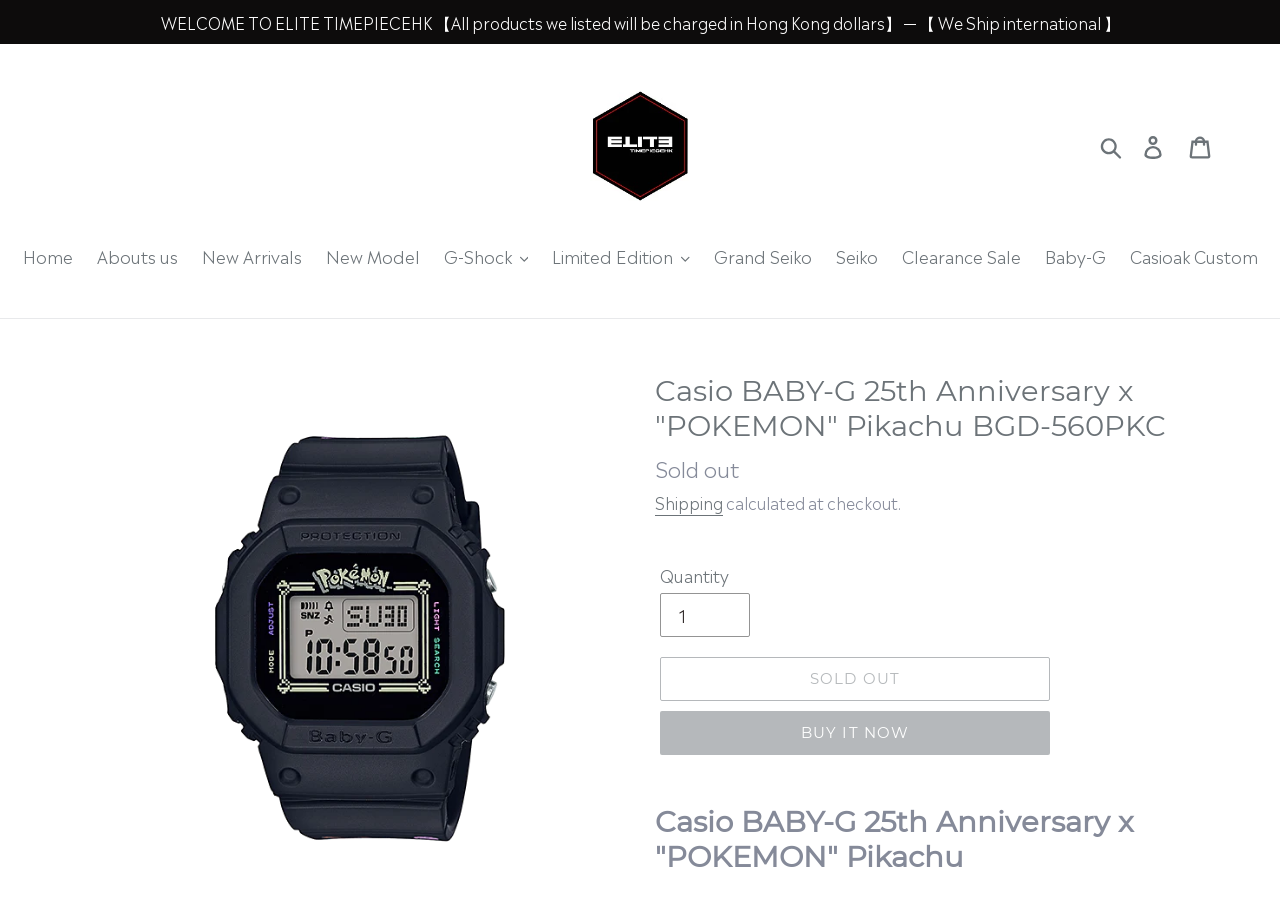Craft a detailed narrative of the webpage's structure and content.

This webpage is about a specific product, the Casio BABY-G 25th Anniversary x "POKEMON" Pikachu watch. At the top, there is a welcome message and a navigation bar with links to the website's homepage, about us, new arrivals, and other categories. Below the navigation bar, there is a large image of the watch, taking up most of the width of the page.

To the left of the image, there is a heading with the product name, followed by a description list with details such as the regular price and a note that the product is sold out. Below the description list, there are links to shipping information and a quantity selector, allowing users to choose the quantity of the product they want to purchase. However, the "Buy It Now" button is disabled, indicating that the product is no longer available for purchase.

On the right side of the image, there is a section with links to other categories, including G-Shock, Limited Edition, and Clearance Sale. At the very bottom of the page, there is a heading with the product name again, and a status indicator with a polite message.

Overall, the webpage is focused on showcasing the product and providing details about it, with a clear call-to-action (although disabled in this case) to encourage users to make a purchase.